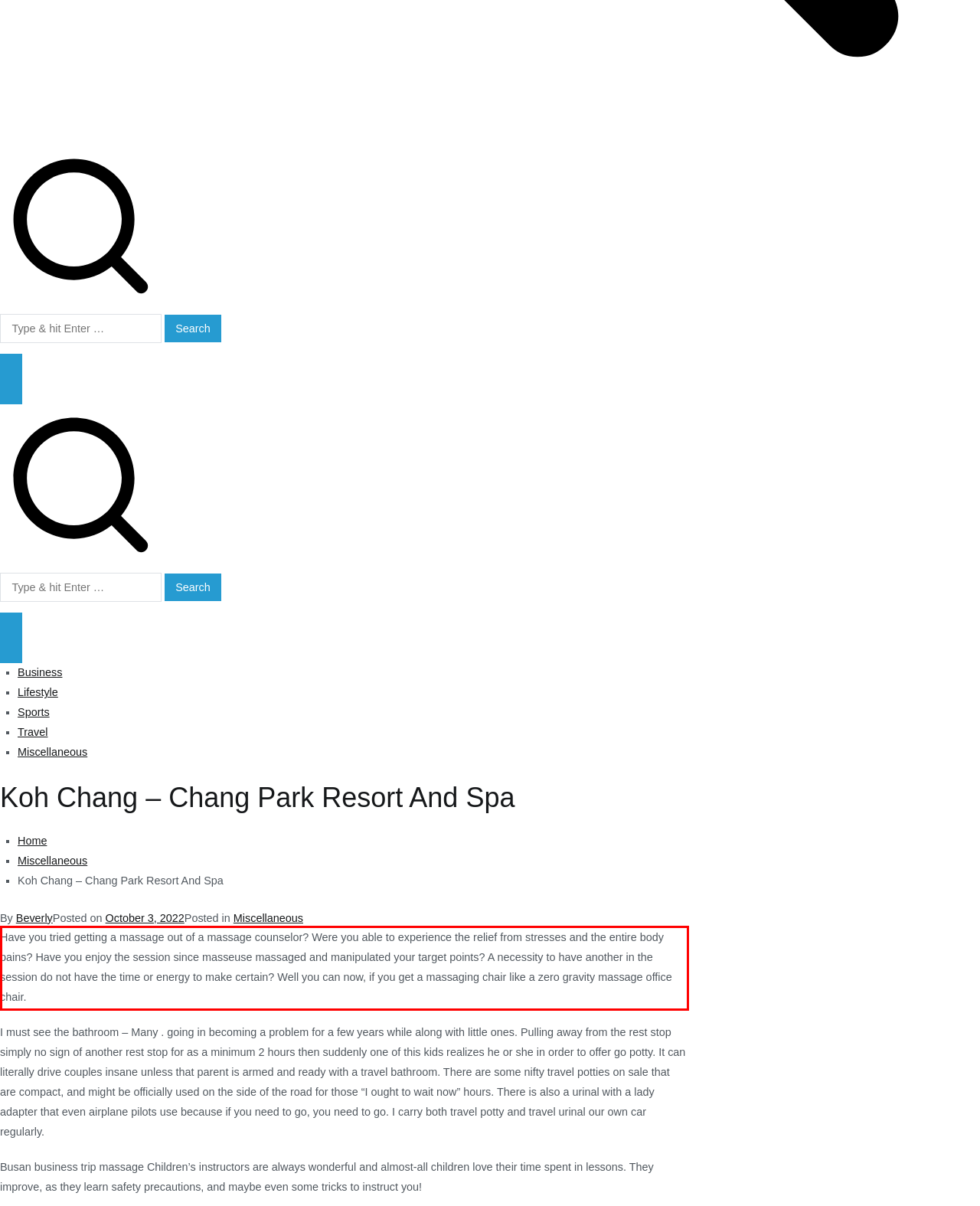Examine the webpage screenshot and use OCR to obtain the text inside the red bounding box.

Have you tried getting a massage out of a massage counselor? Were you able to experience the relief from stresses and the entire body pains? Have you enjoy the session since masseuse massaged and manipulated your target points? A necessity to have another in the session do not have the time or energy to make certain? Well you can now, if you get a massaging chair like a zero gravity massage office chair.